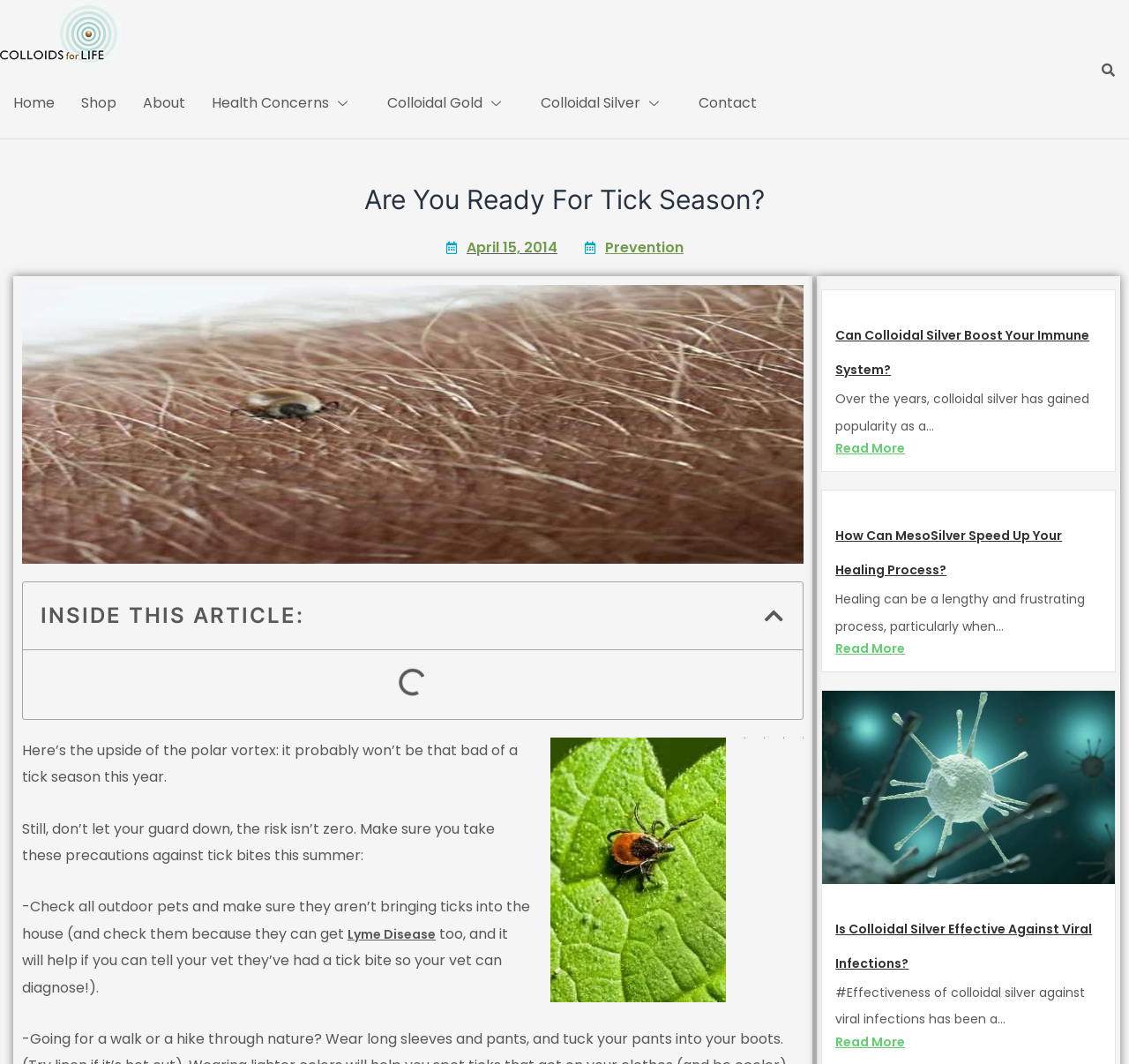What is the purpose of checking outdoor pets?
Please utilize the information in the image to give a detailed response to the question.

The article mentions checking outdoor pets to ensure they are not bringing ticks into the house, which suggests that the purpose of checking them is to prevent ticks from entering the house and reducing the risk of tick bites.